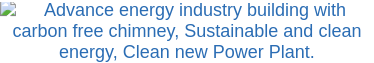Write a descriptive caption for the image, covering all notable aspects.

The image showcases a modern energy industry building designed with a focus on sustainability. Prominently featuring a carbon-free chimney, this facility reflects a commitment to clean energy solutions. The structure represents a new generation of power plants that aim to minimize environmental impact while maximizing efficiency in energy production. With its sleek design and advanced technologies, it embodies the industry's shift towards greener practices and sustainable development.